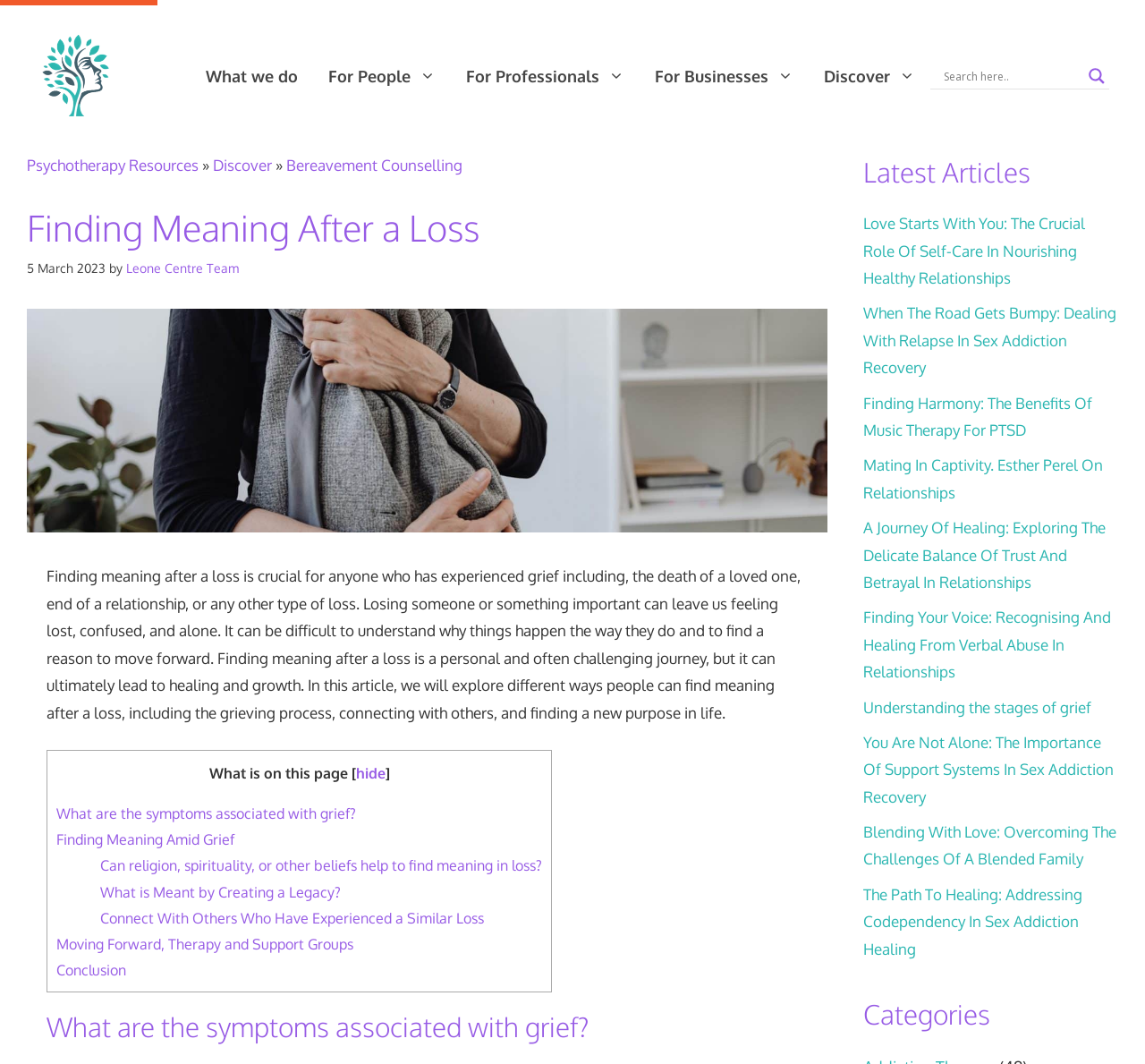Find the bounding box coordinates of the clickable element required to execute the following instruction: "Search for resources". Provide the coordinates as four float numbers between 0 and 1, i.e., [left, top, right, bottom].

[0.824, 0.06, 0.943, 0.082]